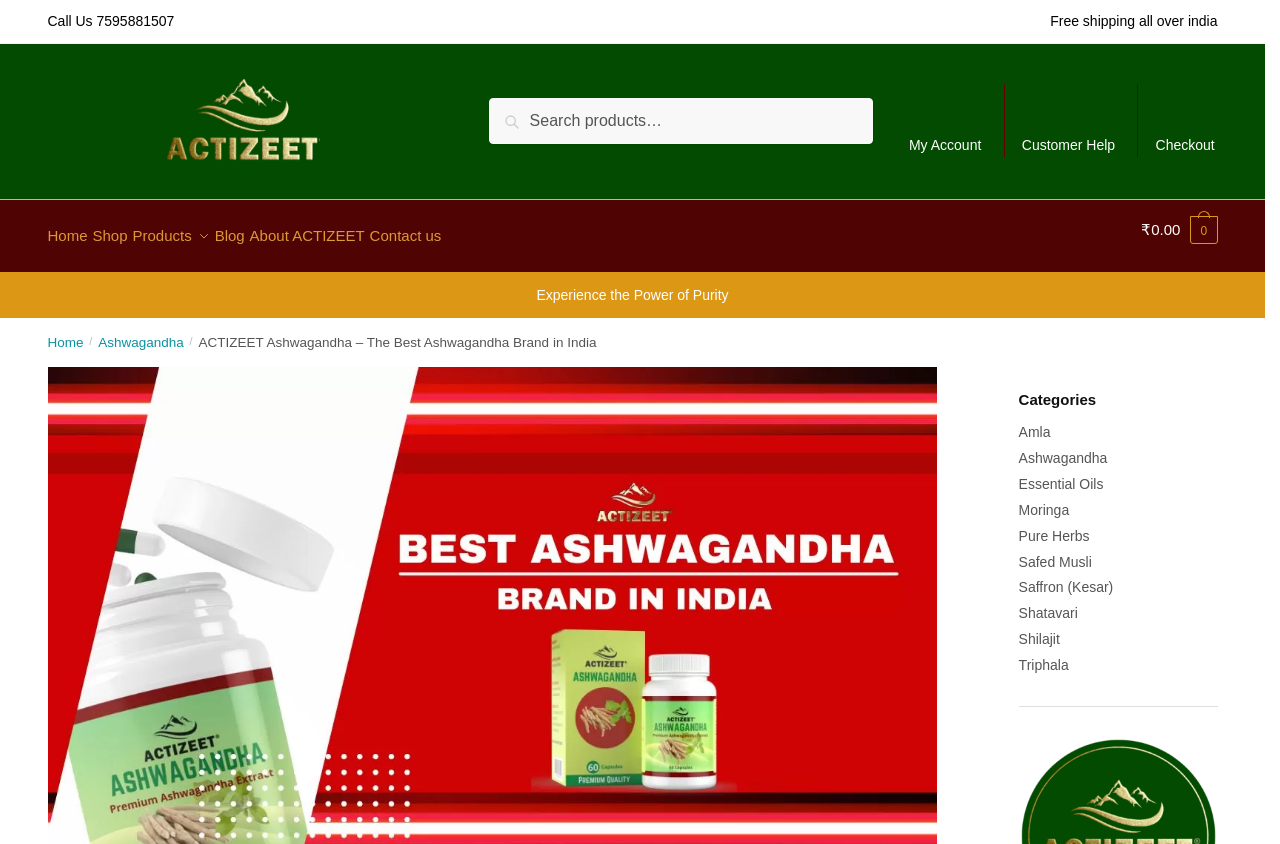Detail the features and information presented on the webpage.

This webpage is about Ashwagandha, an Ayurvedic herb, and its health benefits. At the top left corner, there is a phone number "Call Us 7595881507" and a link to the brand "ACTIZEET" with its logo. Next to the logo, there is a search bar with a "Search" button. 

On the top right corner, there is a navigation menu with links to "My Account", "Customer Help", and "Checkout". Below this menu, there is a primary navigation menu with links to "Home", "Shop", "Products", "Blog", "About ACTIZEET", and "Contact us". 

On the top right edge, there is a link showing the current cart total "₹0.00 0". Below this, there is a section with a heading "Experience the Power of Purity". 

The main content of the webpage is divided into two sections. On the left side, there is a breadcrumb navigation menu showing the current page "Ashwagandha" under the "Home" category. On the right side, there are categories of products, including "Amla", "Ashwagandha", "Essential Oils", and others, with links to each category.